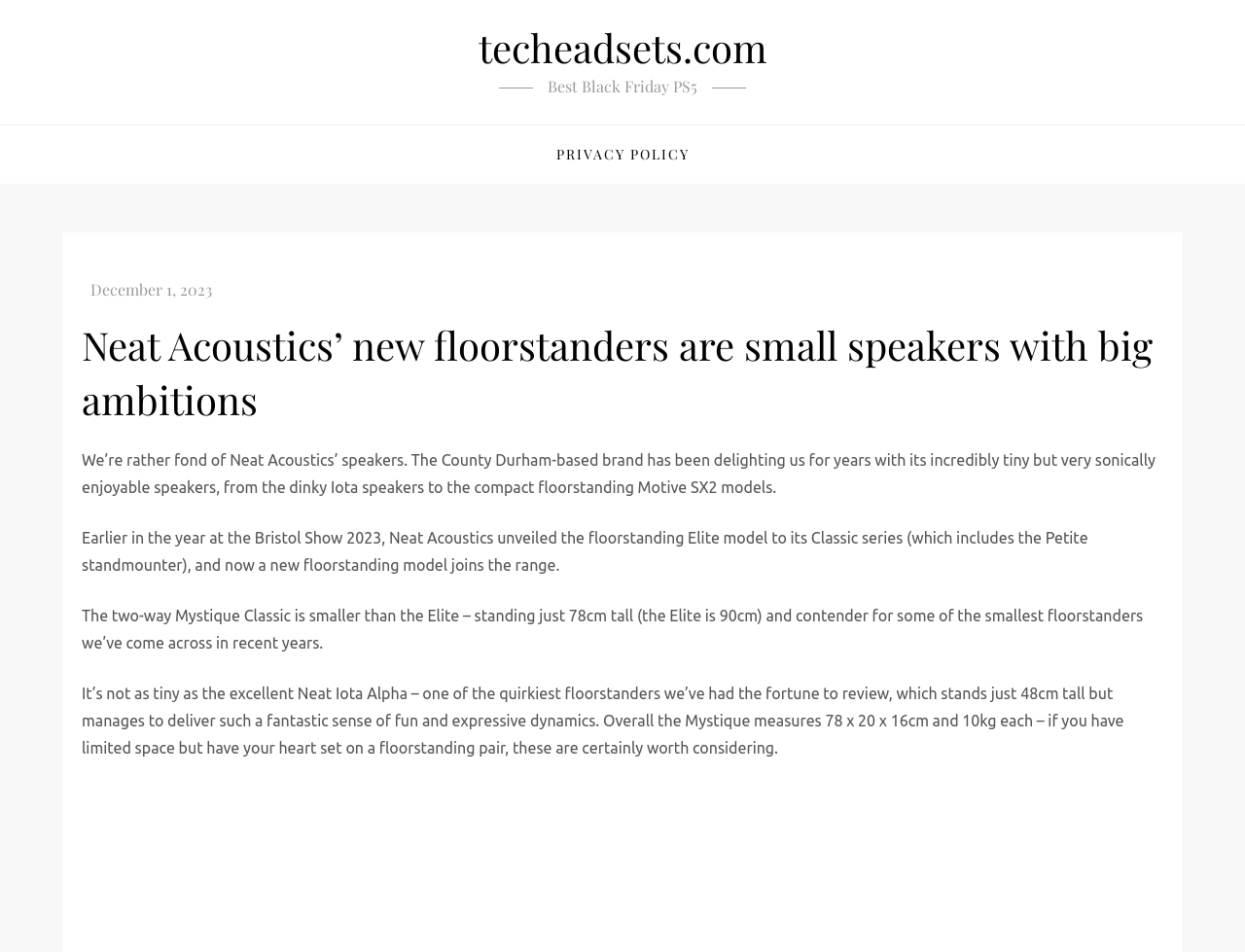Based on the element description: "Privacy Policy", identify the bounding box coordinates for this UI element. The coordinates must be four float numbers between 0 and 1, listed as [left, top, right, bottom].

[0.435, 0.132, 0.565, 0.193]